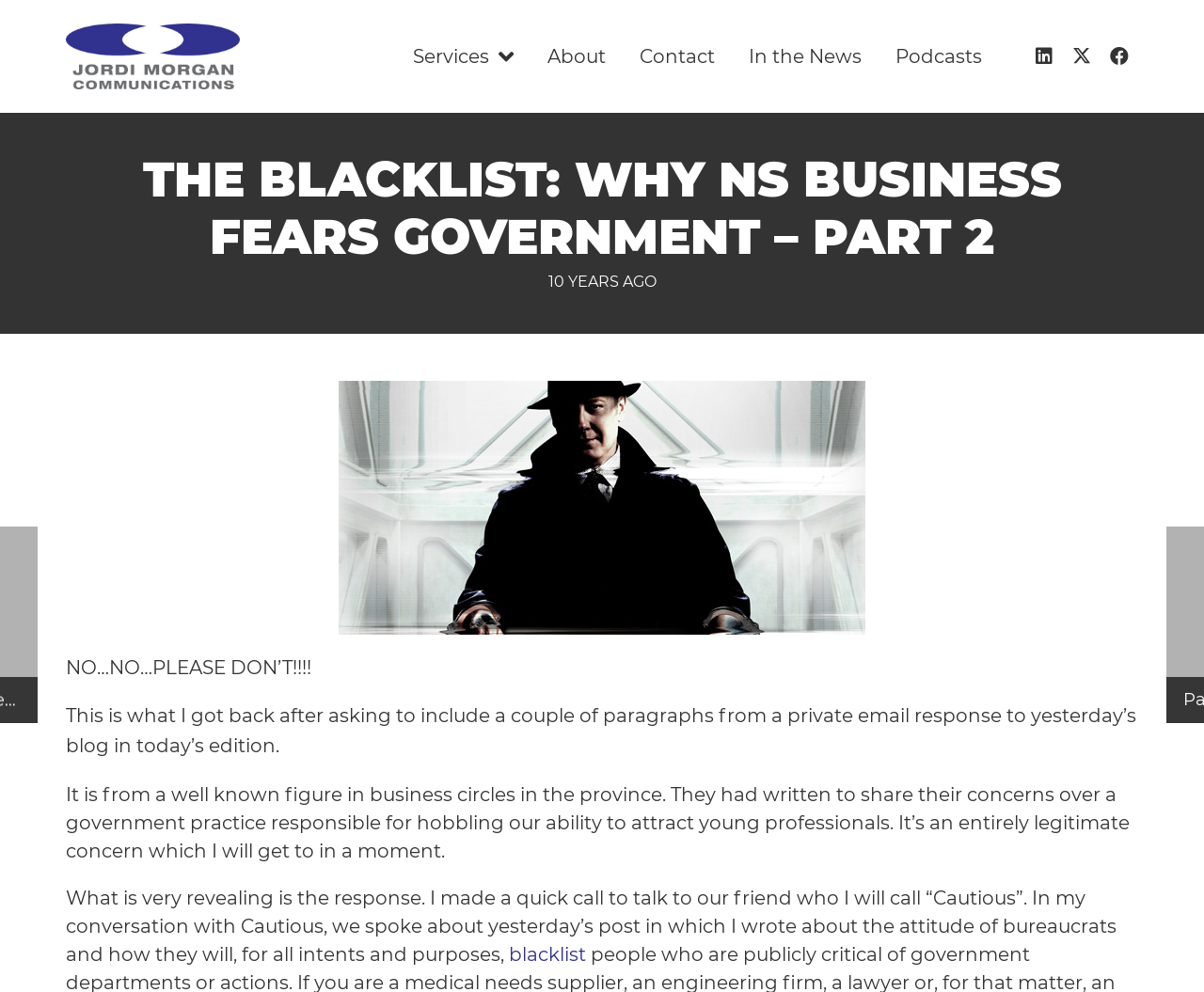Please mark the clickable region by giving the bounding box coordinates needed to complete this instruction: "Visit the LinkedIn page".

[0.852, 0.038, 0.883, 0.076]